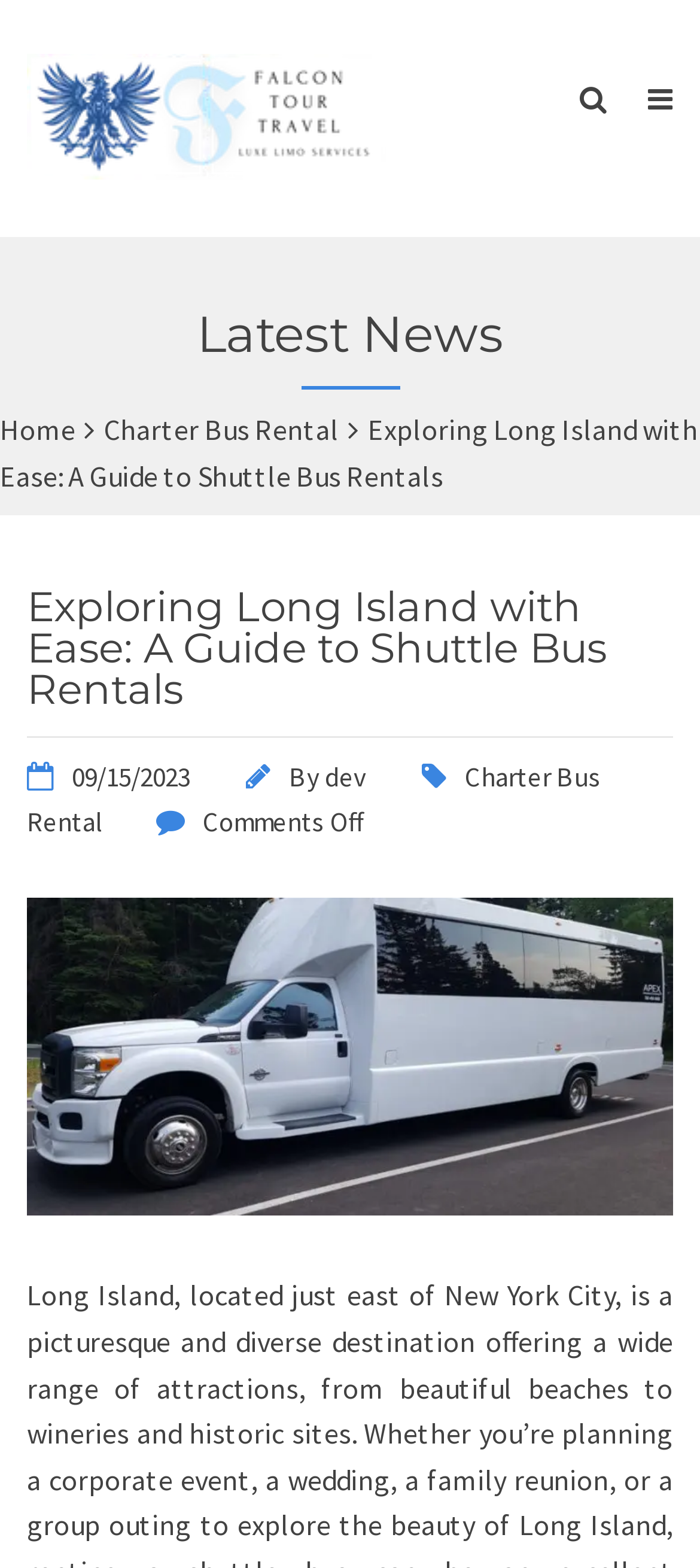What is the company name?
Using the image as a reference, give a one-word or short phrase answer.

Falcon Tour & Travel